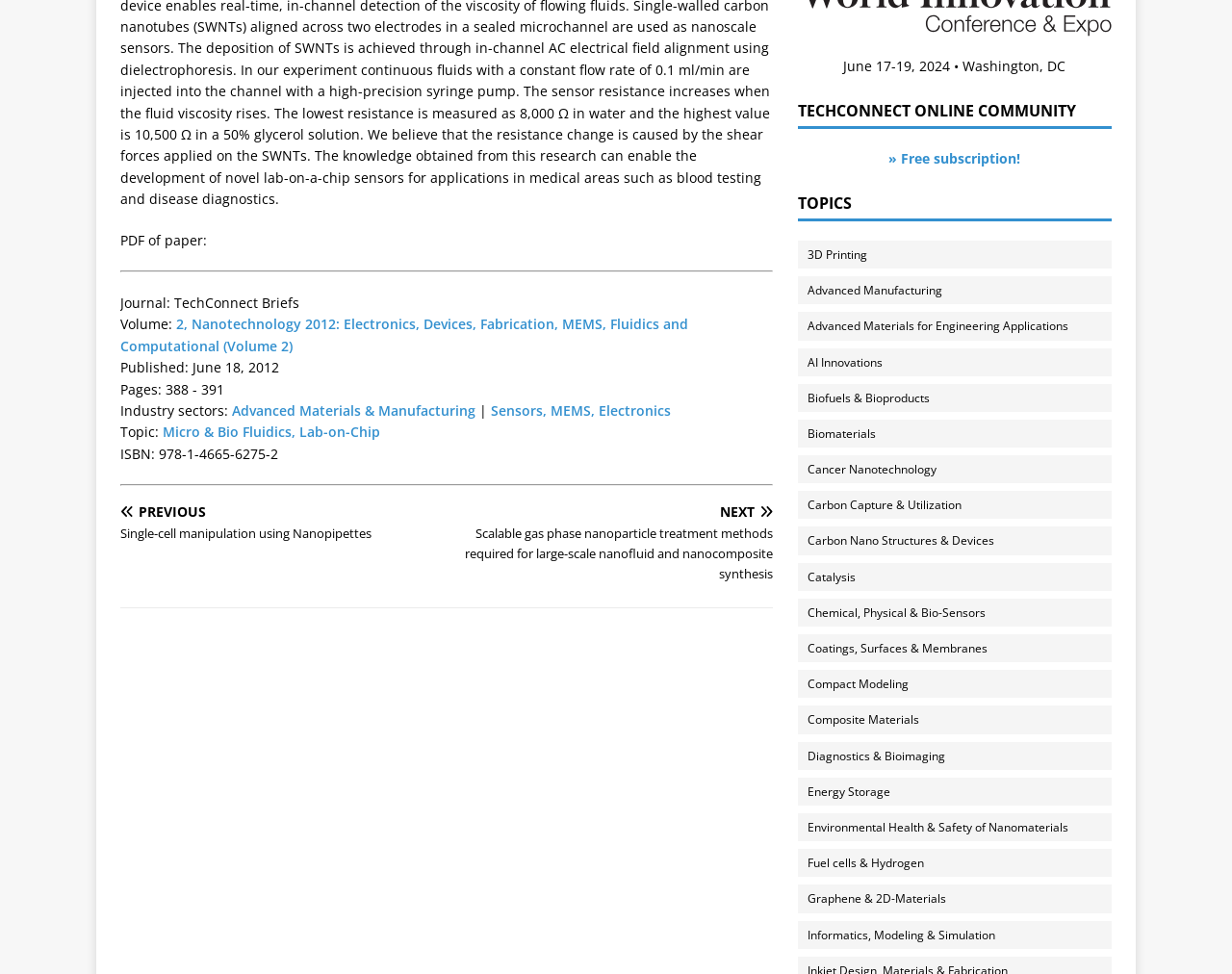Using the provided element description: "Micro & Bio Fluidics, Lab-on-Chip", determine the bounding box coordinates of the corresponding UI element in the screenshot.

[0.132, 0.434, 0.309, 0.453]